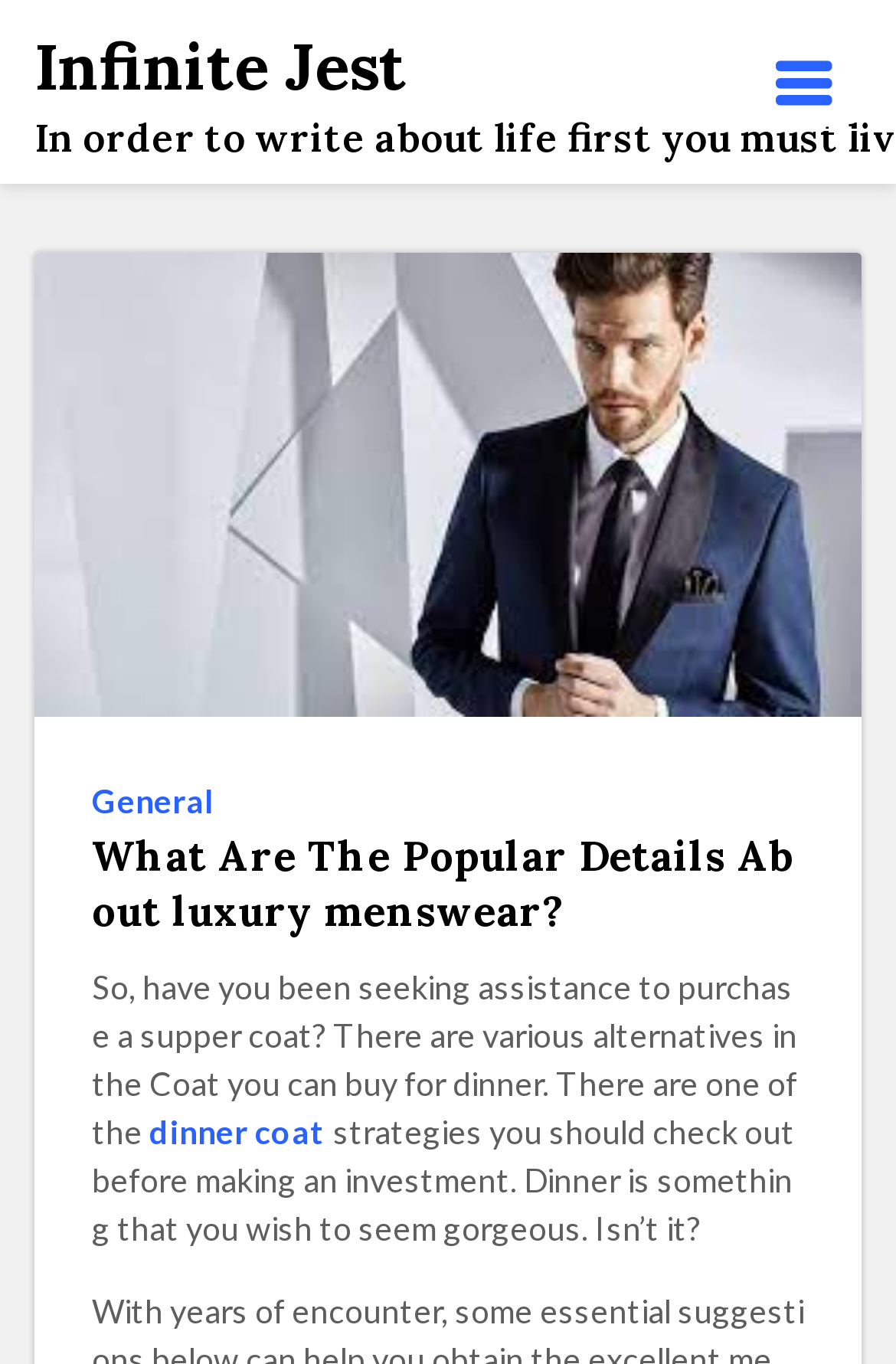What is the author's concern about dinner?
Can you provide a detailed and comprehensive answer to the question?

The author's concern about dinner can be inferred from the sentence 'Dinner is something that you wish to seem gorgeous. Isn’t it?' which implies that the author is concerned about looking gorgeous during dinner.